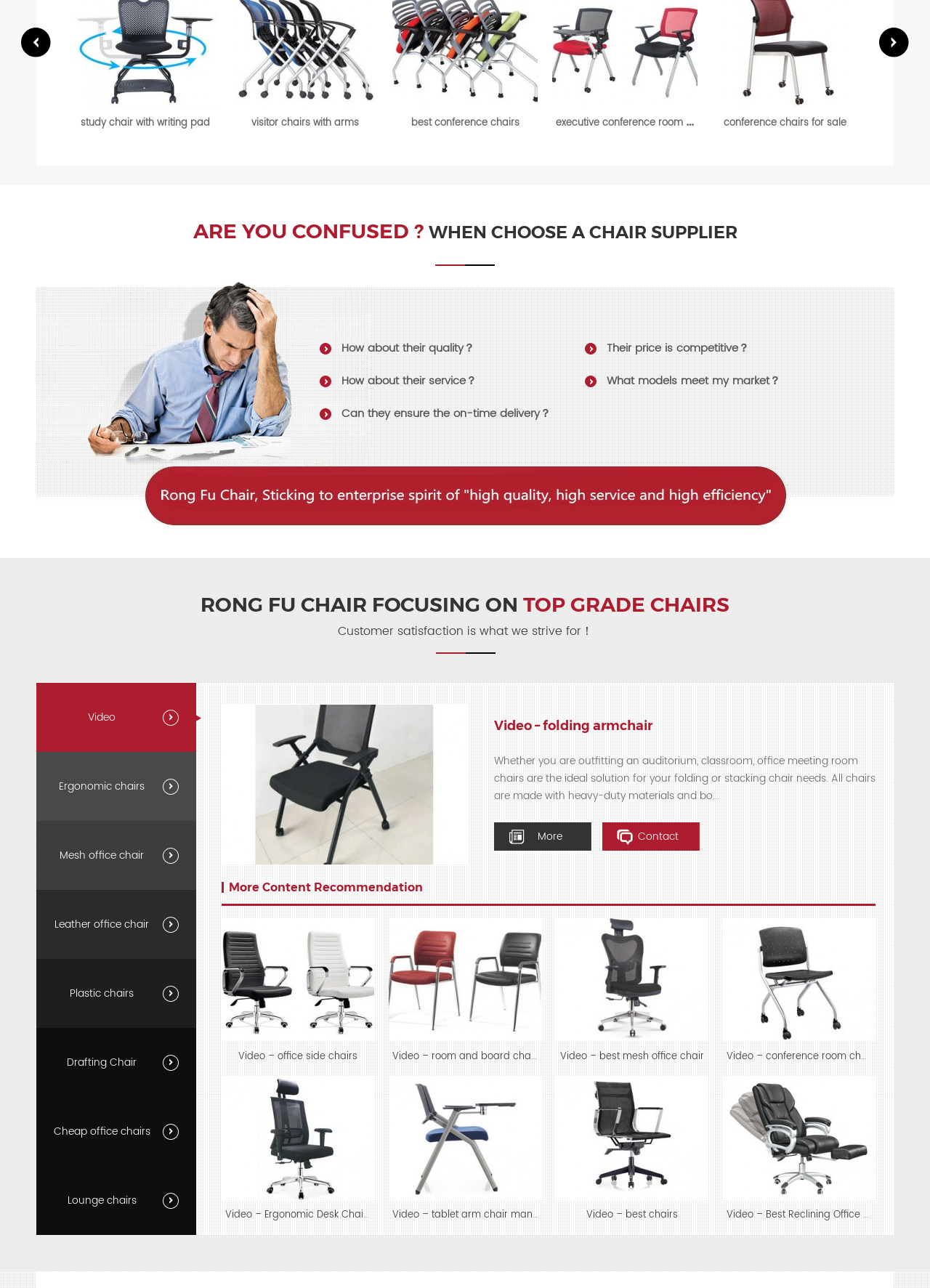Provide a brief response using a word or short phrase to this question:
What types of chairs are mentioned on the webpage?

Ergonomic, mesh, leather, plastic, etc.